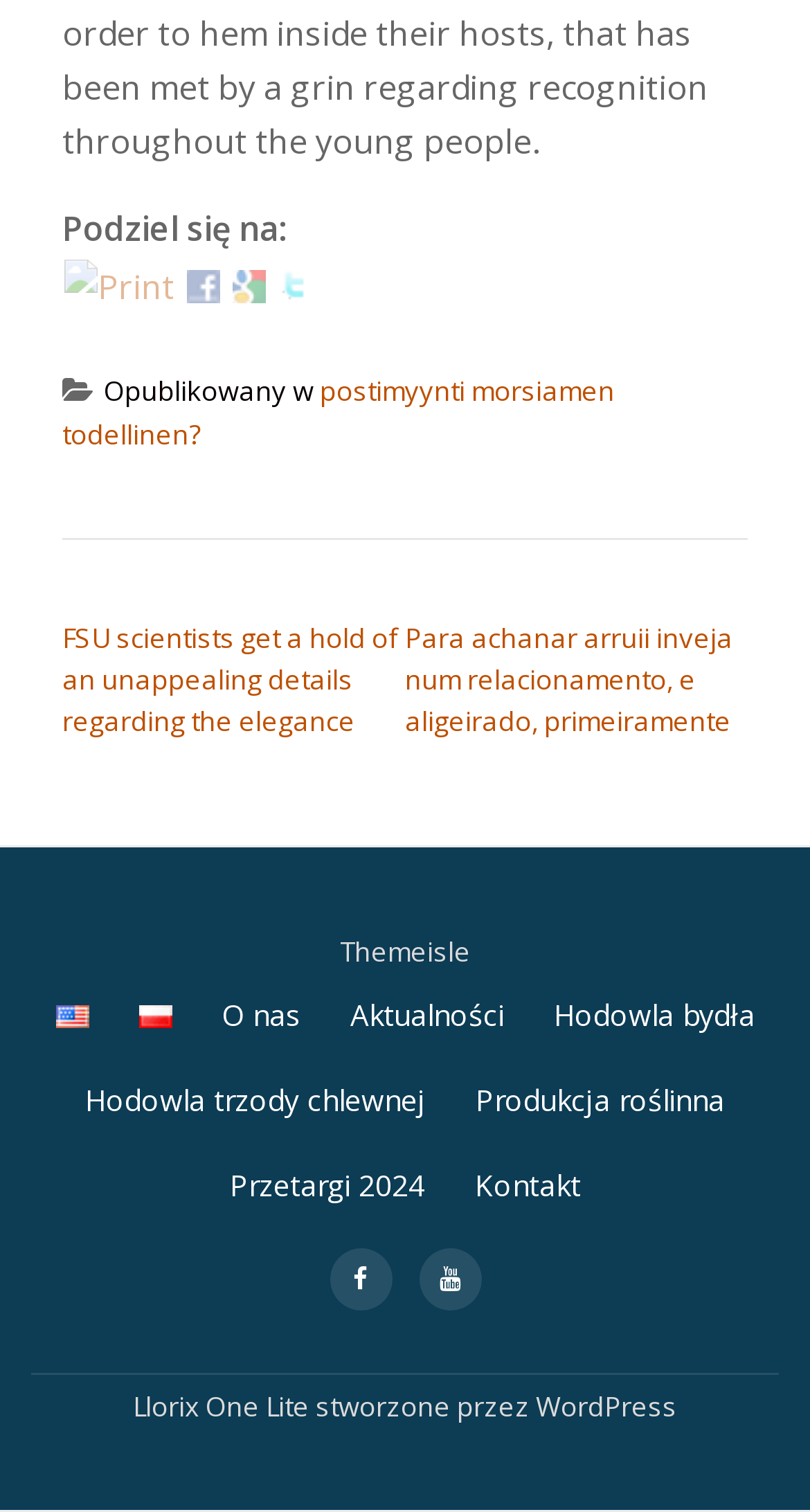Highlight the bounding box coordinates of the element that should be clicked to carry out the following instruction: "Visit the Facebook page". The coordinates must be given as four float numbers ranging from 0 to 1, i.e., [left, top, right, bottom].

[0.394, 0.828, 0.496, 0.858]